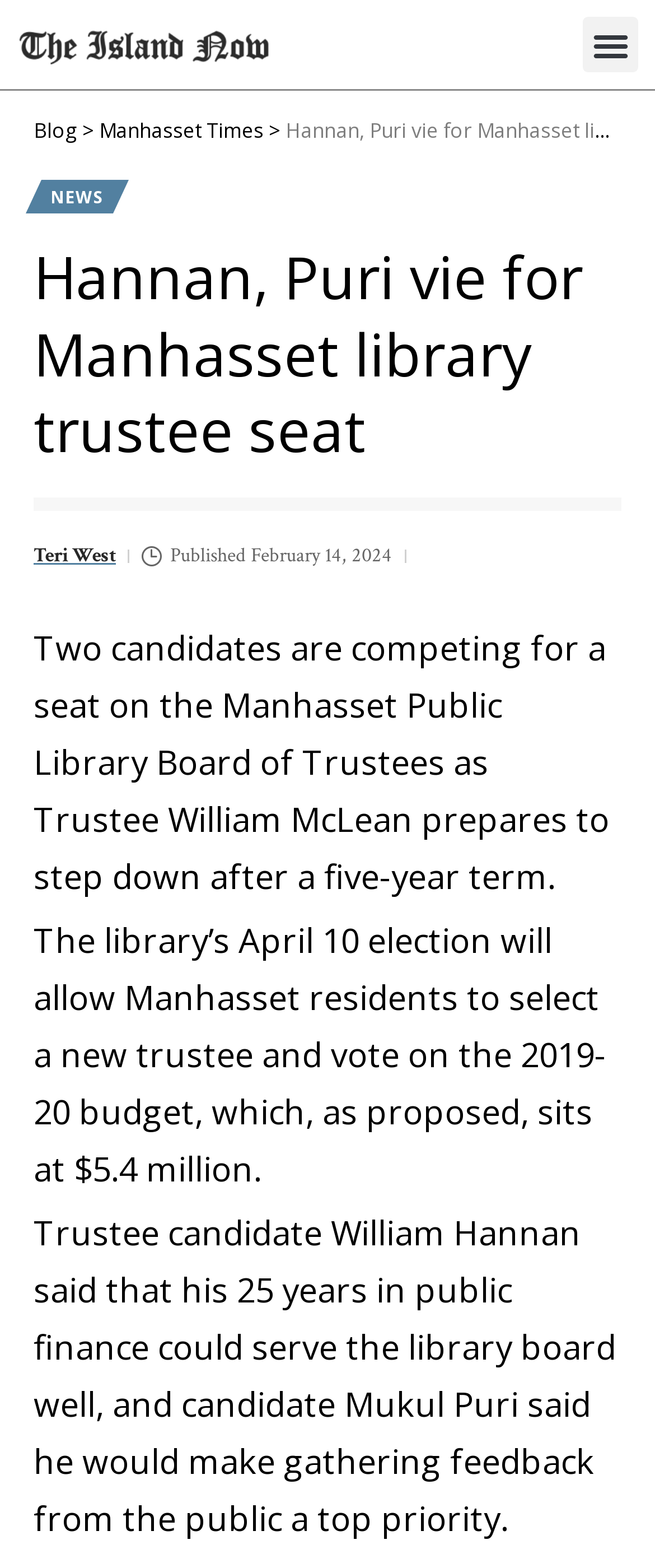What is William Hannan's relevant experience for the library board?
Based on the screenshot, respond with a single word or phrase.

25 years in public finance